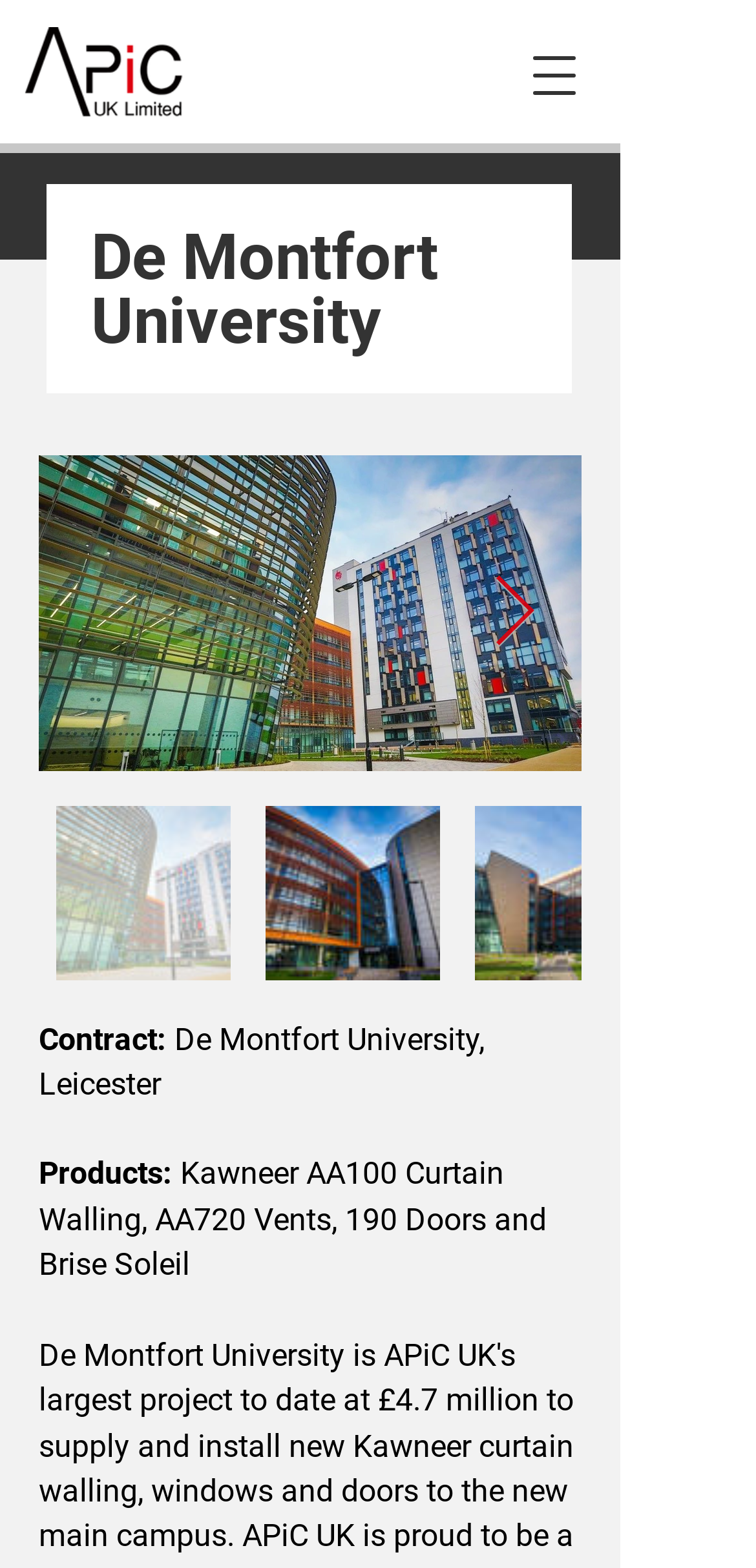What products are used in the university expansion?
Based on the visual details in the image, please answer the question thoroughly.

I found the answer by looking at the StaticText element 'Kawneer AA100 Curtain Walling, AA720 Vents, 190 Doors and Brise Soleil' which is a child of the root element, indicating that it is a list of products used in the university expansion.